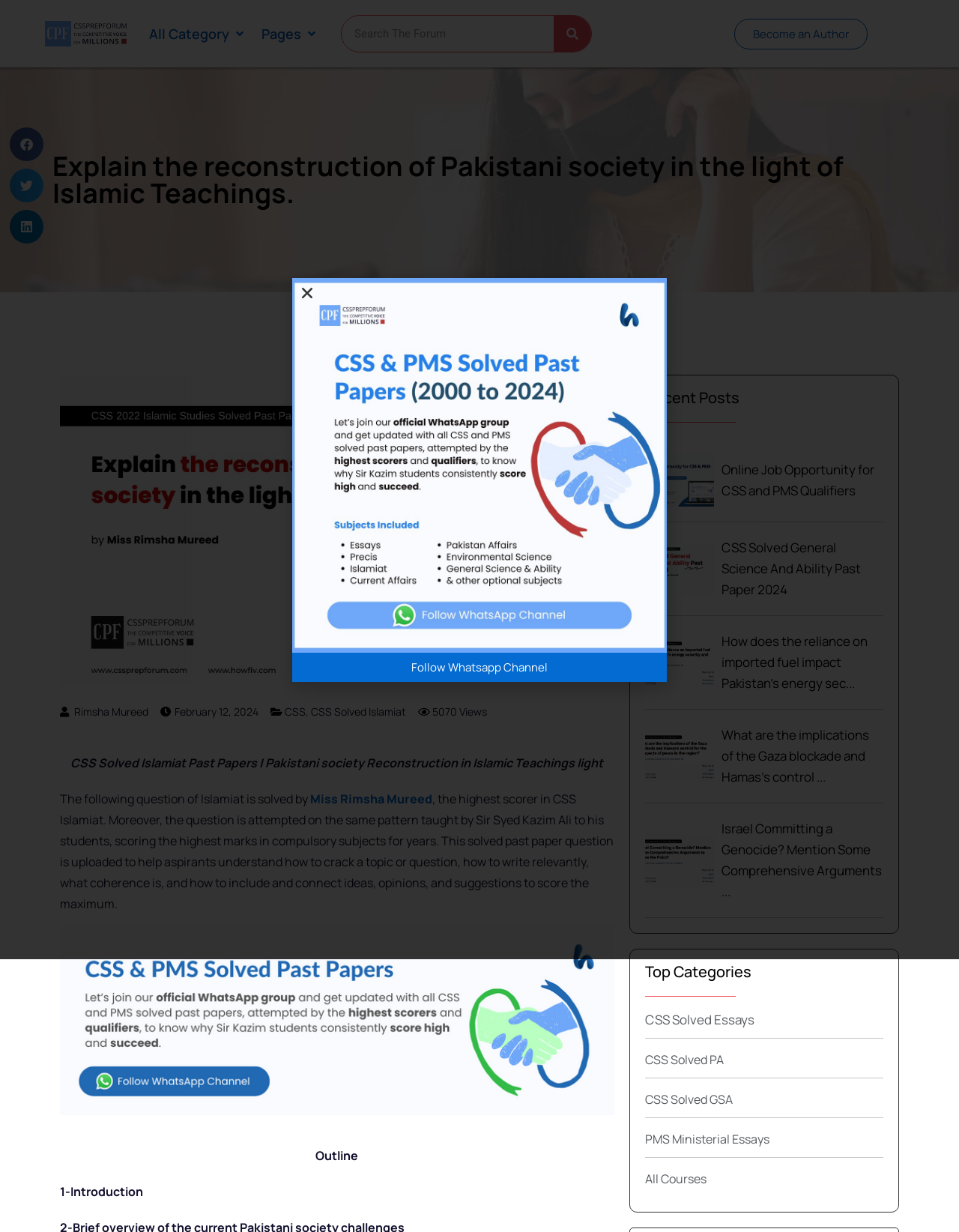Identify the bounding box coordinates of the element that should be clicked to fulfill this task: "Read the article about Pakistani society reconstruction in Islamic teachings". The coordinates should be provided as four float numbers between 0 and 1, i.e., [left, top, right, bottom].

[0.055, 0.124, 0.945, 0.168]